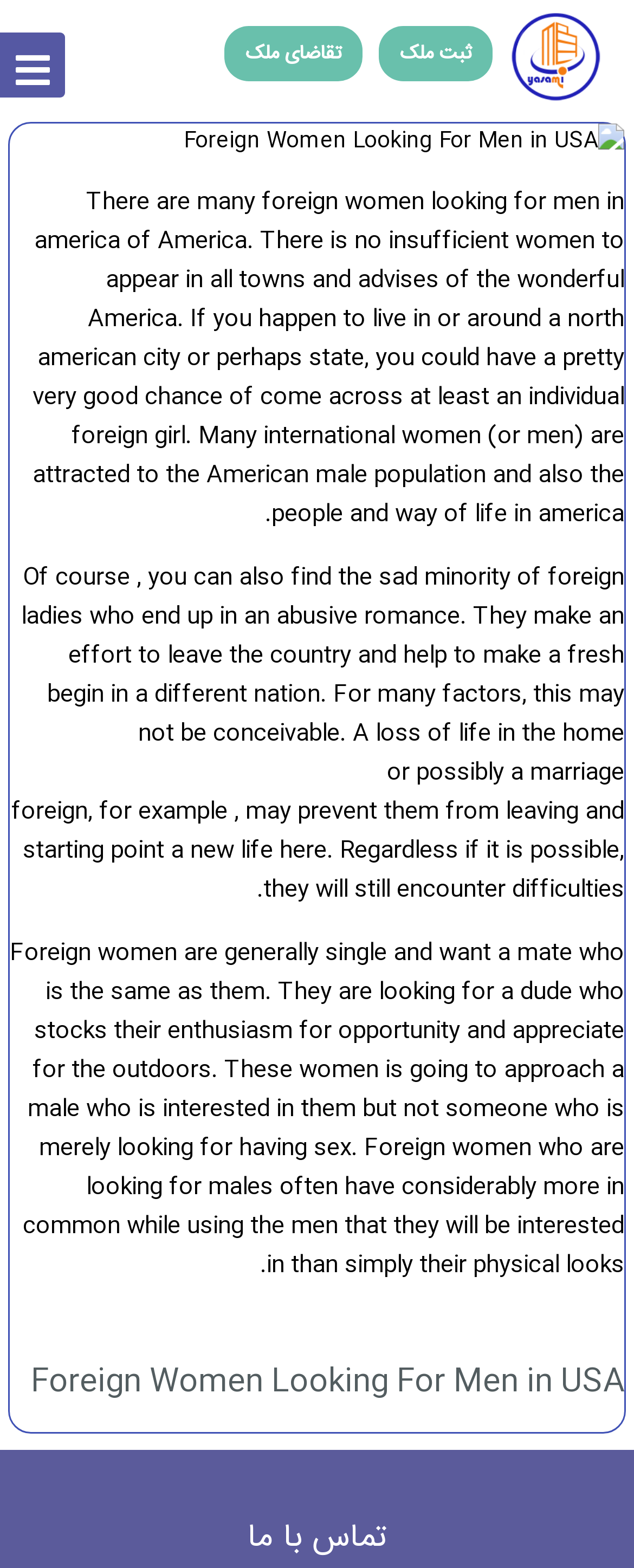Please determine the main heading text of this webpage.

Foreign Women Looking For Men in USA